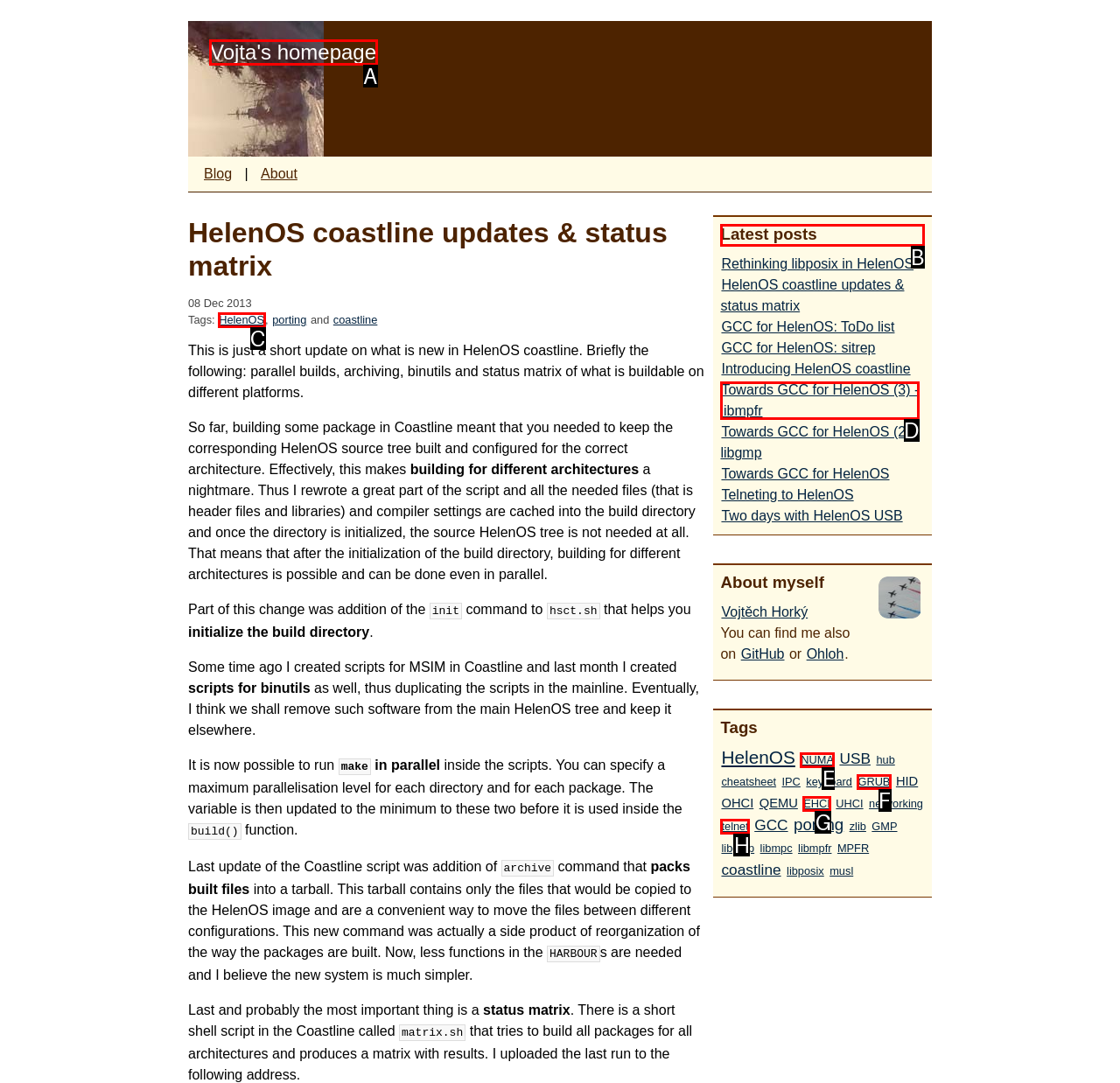Identify the correct option to click in order to accomplish the task: check latest posts Provide your answer with the letter of the selected choice.

B